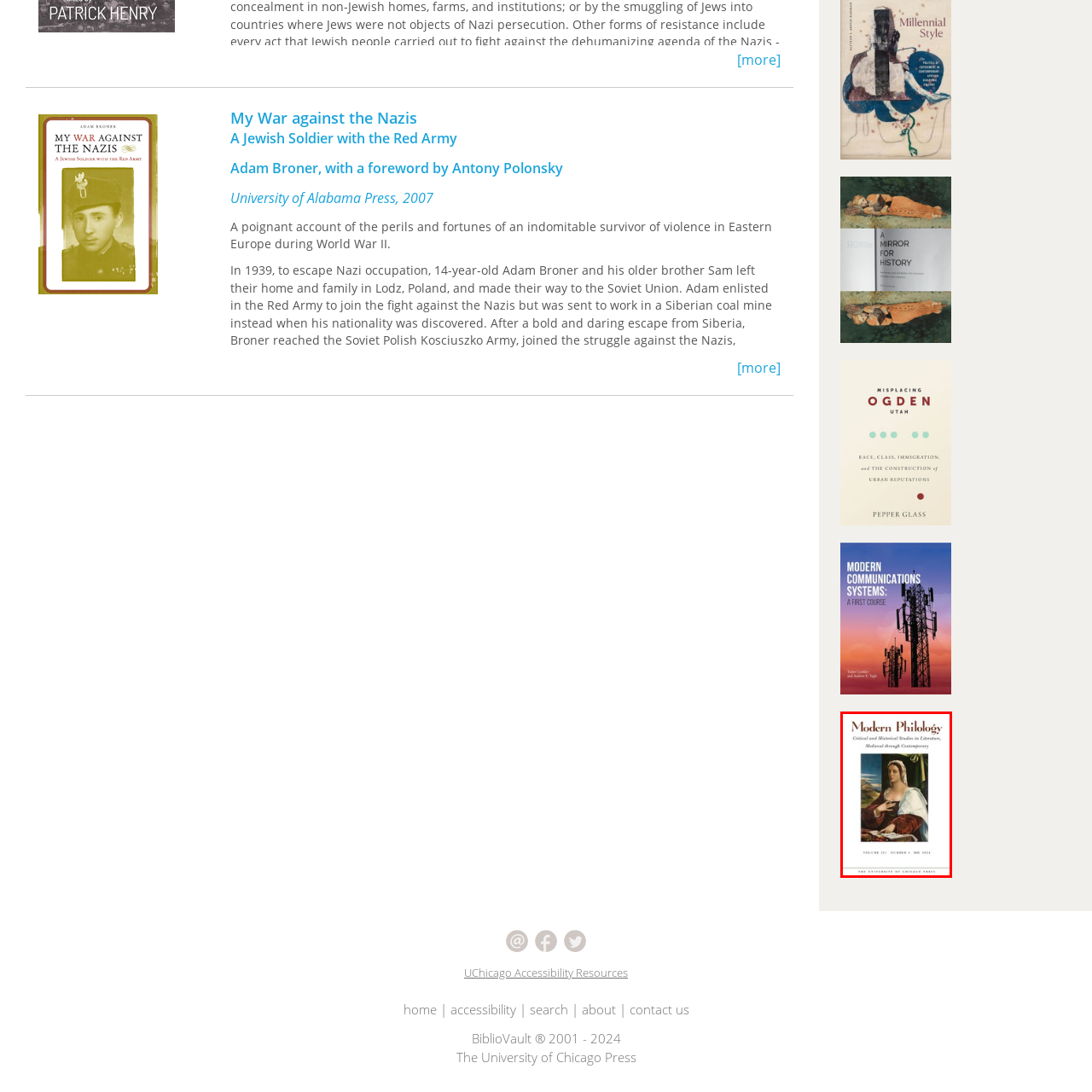Direct your attention to the image marked by the red box and answer the given question using a single word or phrase:
What is the volume number of the issue?

121